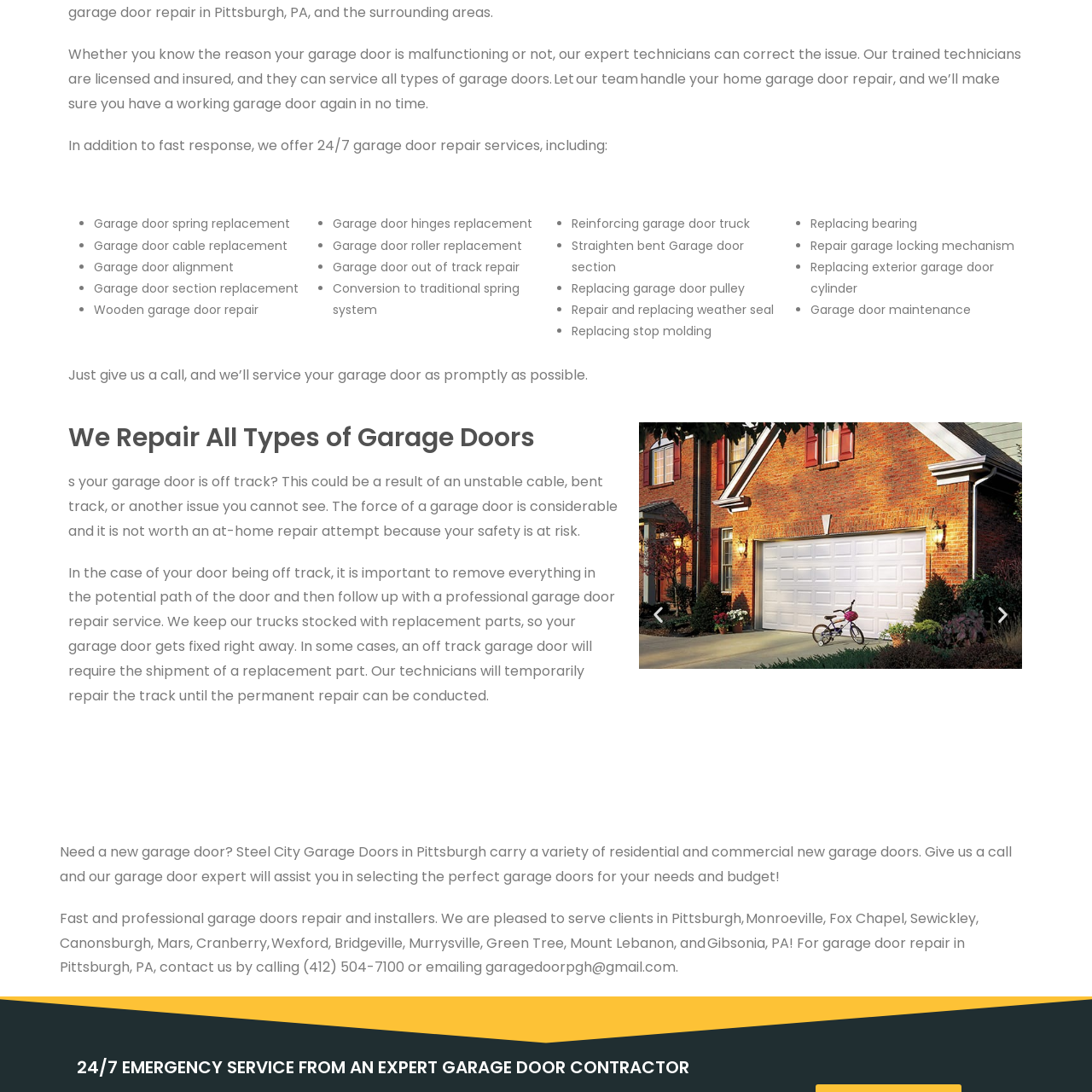Please look at the highlighted area within the red border and provide the answer to this question using just one word or phrase: 
What is the expertise of the company's technicians?

Trained, licensed, and insured